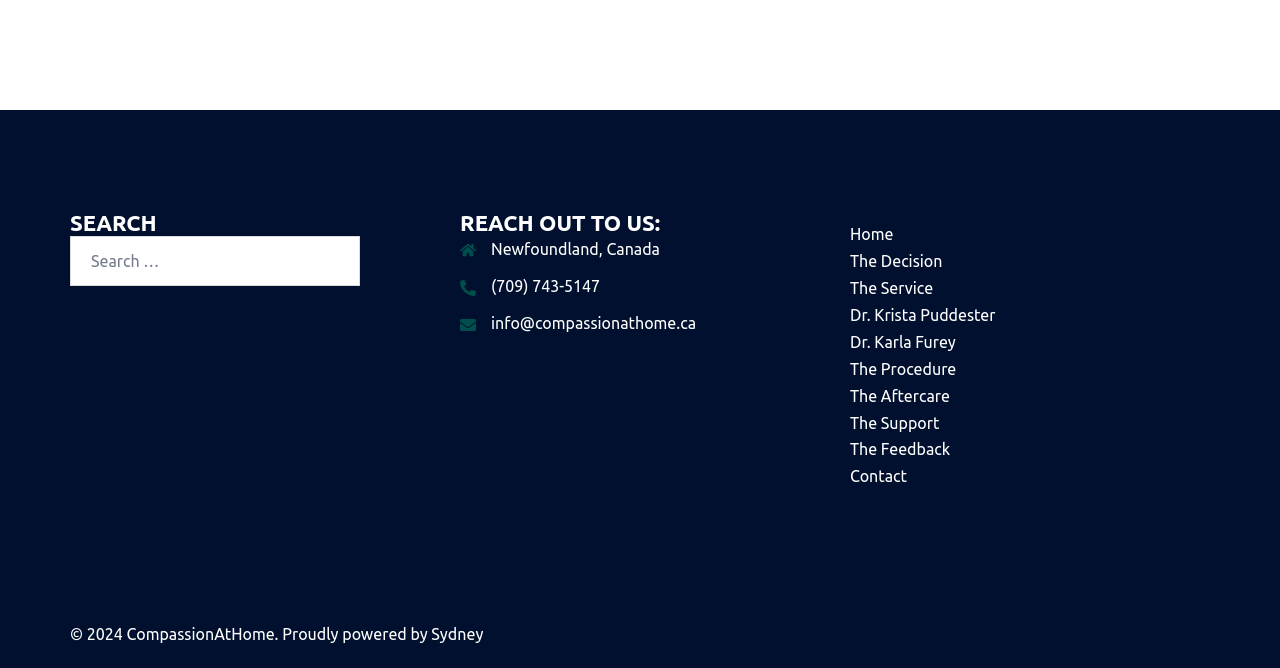Identify the bounding box coordinates of the region that should be clicked to execute the following instruction: "Send an email to info@compassionathome.ca".

[0.384, 0.47, 0.544, 0.497]